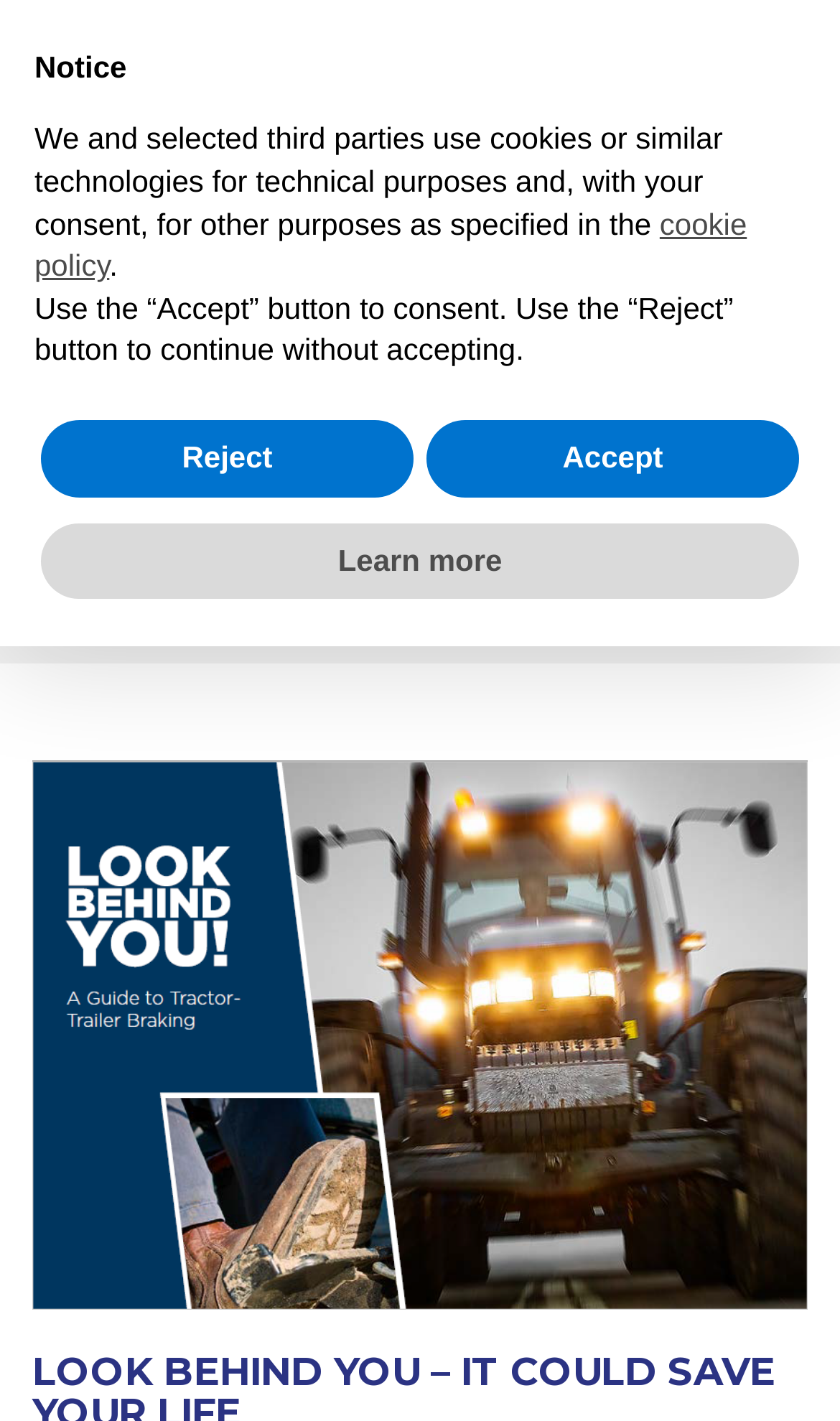Please determine the bounding box coordinates of the element's region to click in order to carry out the following instruction: "Click the logo". The coordinates should be four float numbers between 0 and 1, i.e., [left, top, right, bottom].

[0.038, 0.119, 0.423, 0.148]